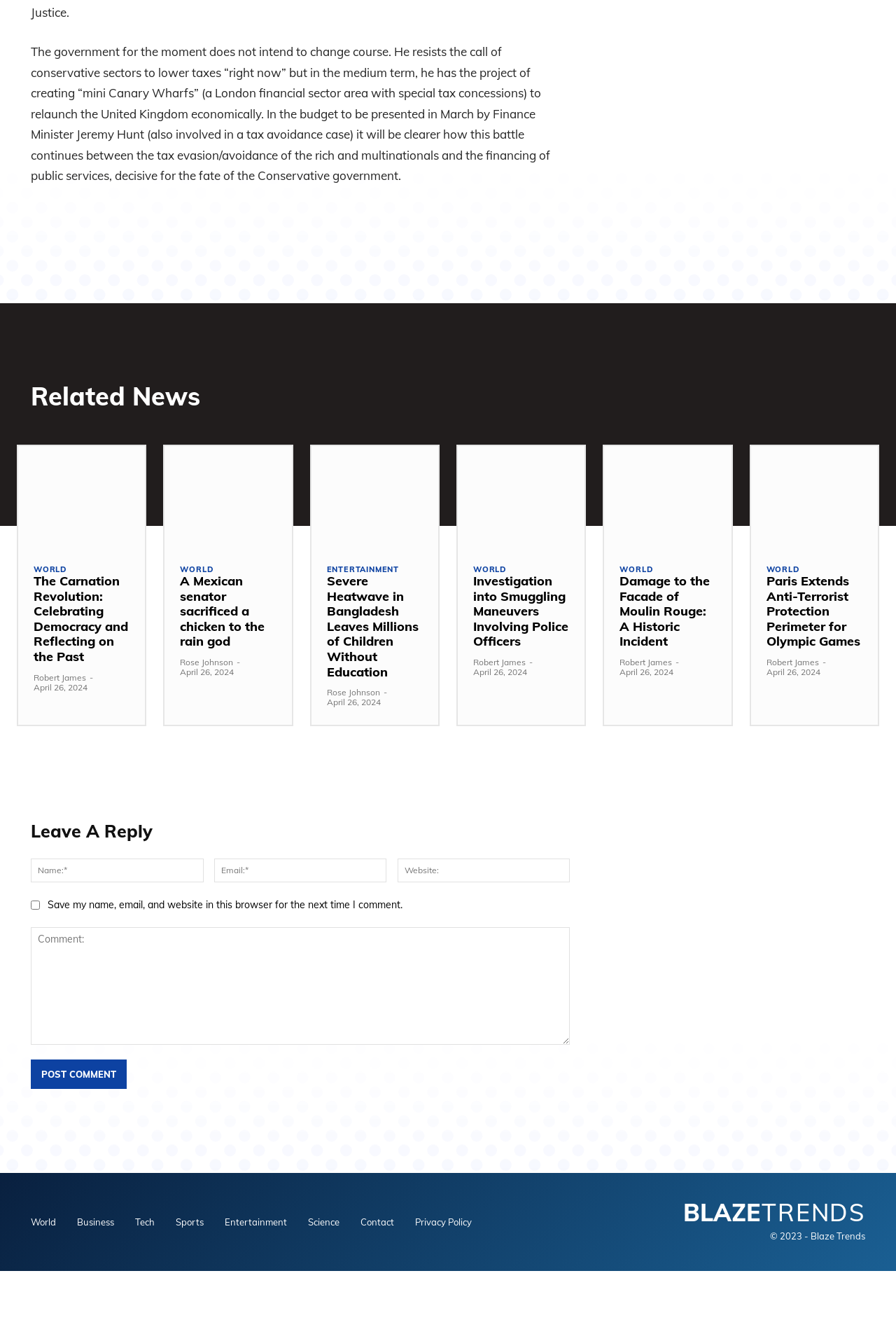What is the name of the website?
Based on the screenshot, answer the question with a single word or phrase.

Blaze Trends